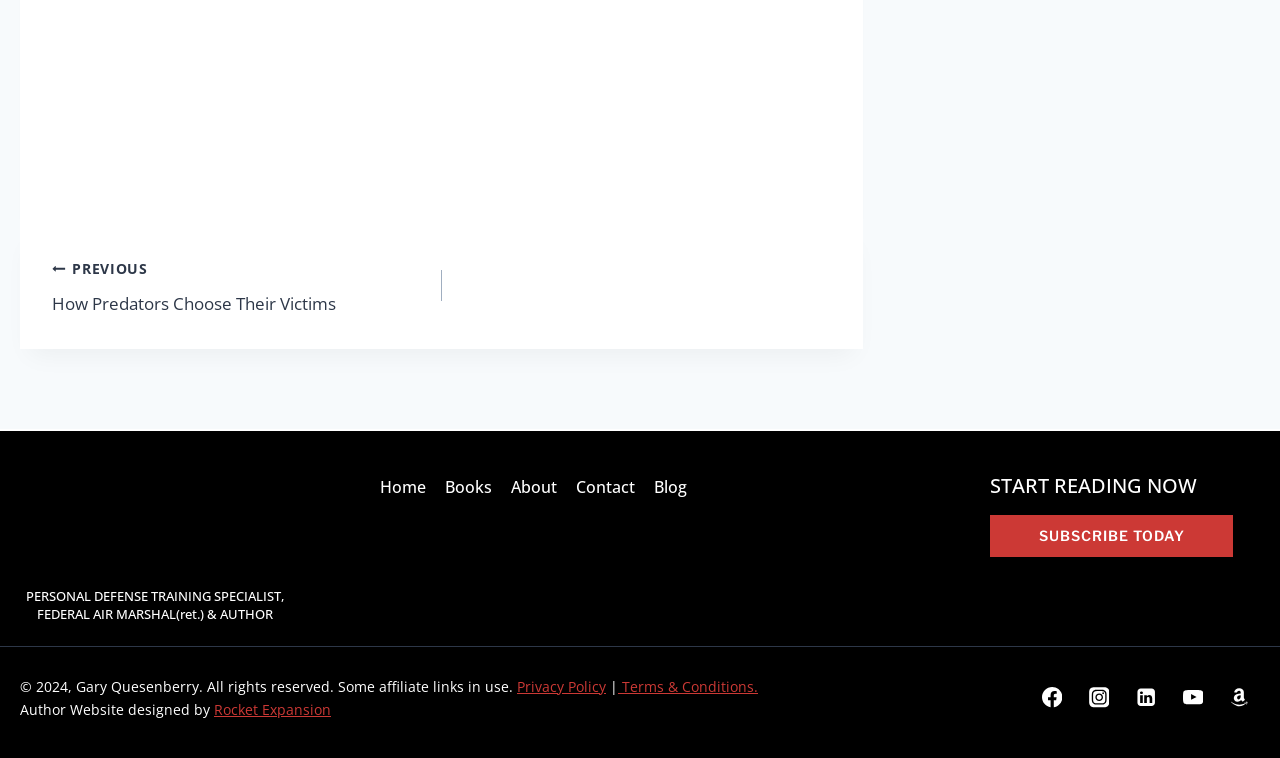How many social media links are present?
Using the image provided, answer with just one word or phrase.

5